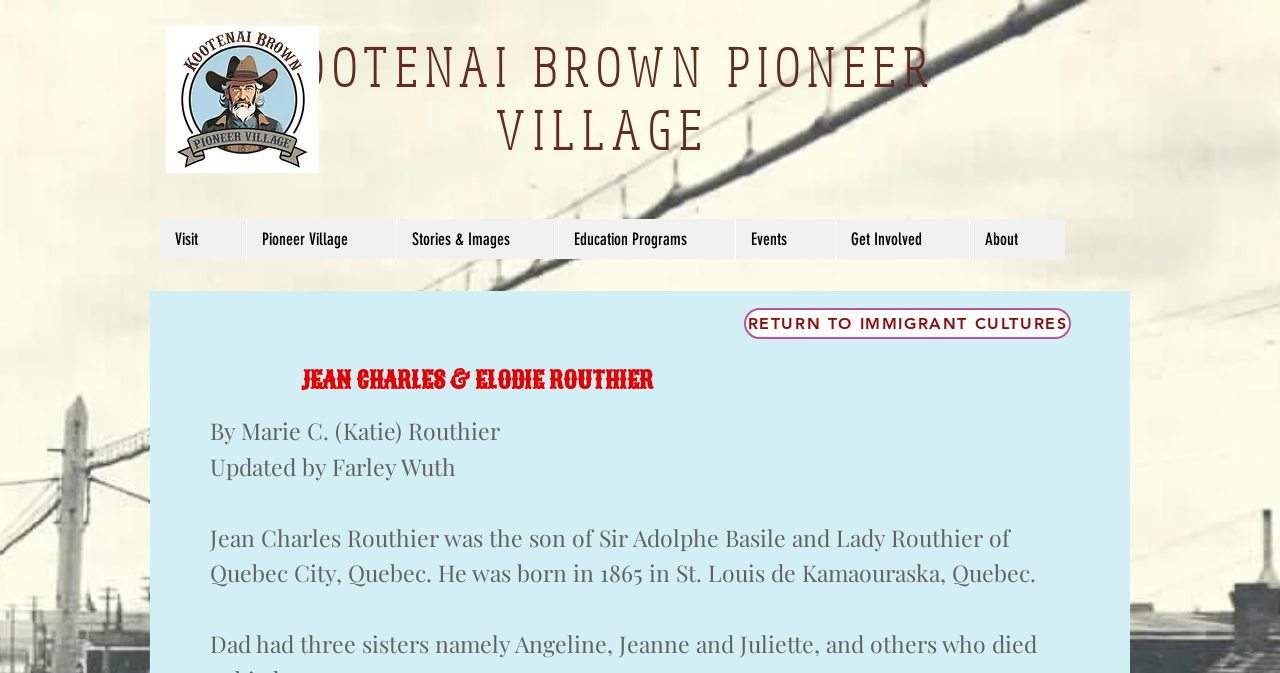Pinpoint the bounding box coordinates of the clickable area necessary to execute the following instruction: "Click the Kootenai Brown Pioneer Village Logo". The coordinates should be given as four float numbers between 0 and 1, namely [left, top, right, bottom].

[0.13, 0.039, 0.249, 0.257]